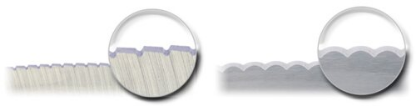Offer a detailed caption for the image presented.

This image showcases two distinct types of bimetallic circular slicer blades, highlighting their unique cutting edge profiles. On the left, the blade features a serrated edge designed for optimal grip and precision cutting, while on the right, a smooth, rounded edge is visible, which facilitates clean slicing through various materials. The close-up views emphasize the intricate designs and craftsmanship involved in each blade type, demonstrating their specialized applications in food processing or manufacturing environments. These blades are engineered from high-quality powdered metal, providing longevity and performance that extends the time between sharpening.